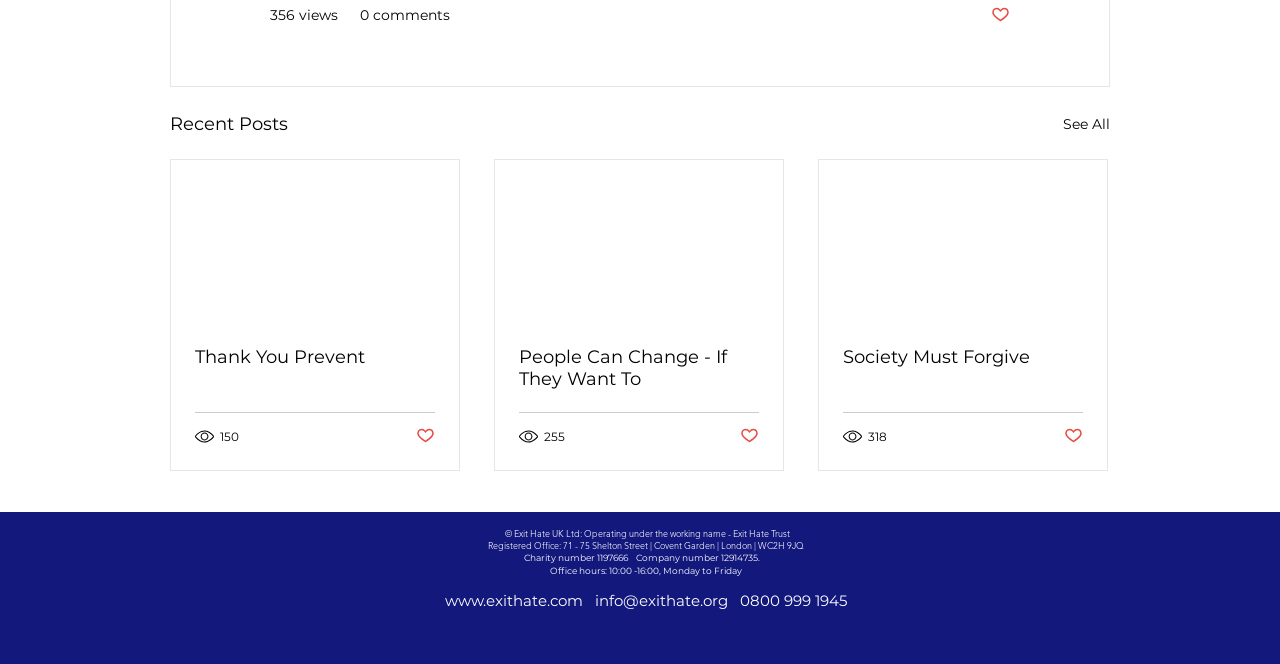Use a single word or phrase to answer this question: 
What is the link to the website of Exit Hate UK Ltd?

ww.exithate.com